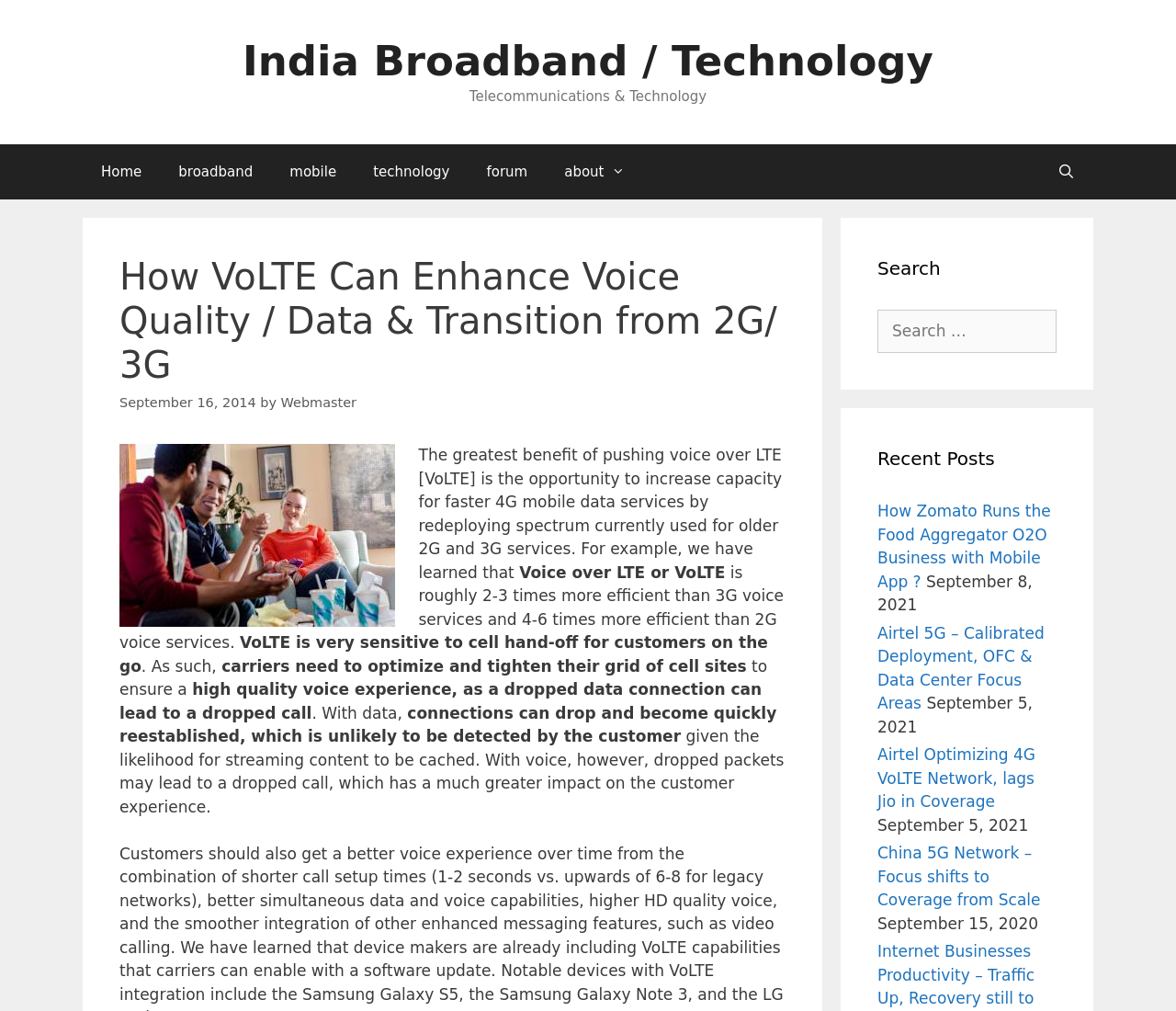Locate the bounding box coordinates of the clickable region to complete the following instruction: "Read the article 'How Zomato Runs the Food Aggregator O2O Business with Mobile App?'."

[0.746, 0.496, 0.894, 0.584]